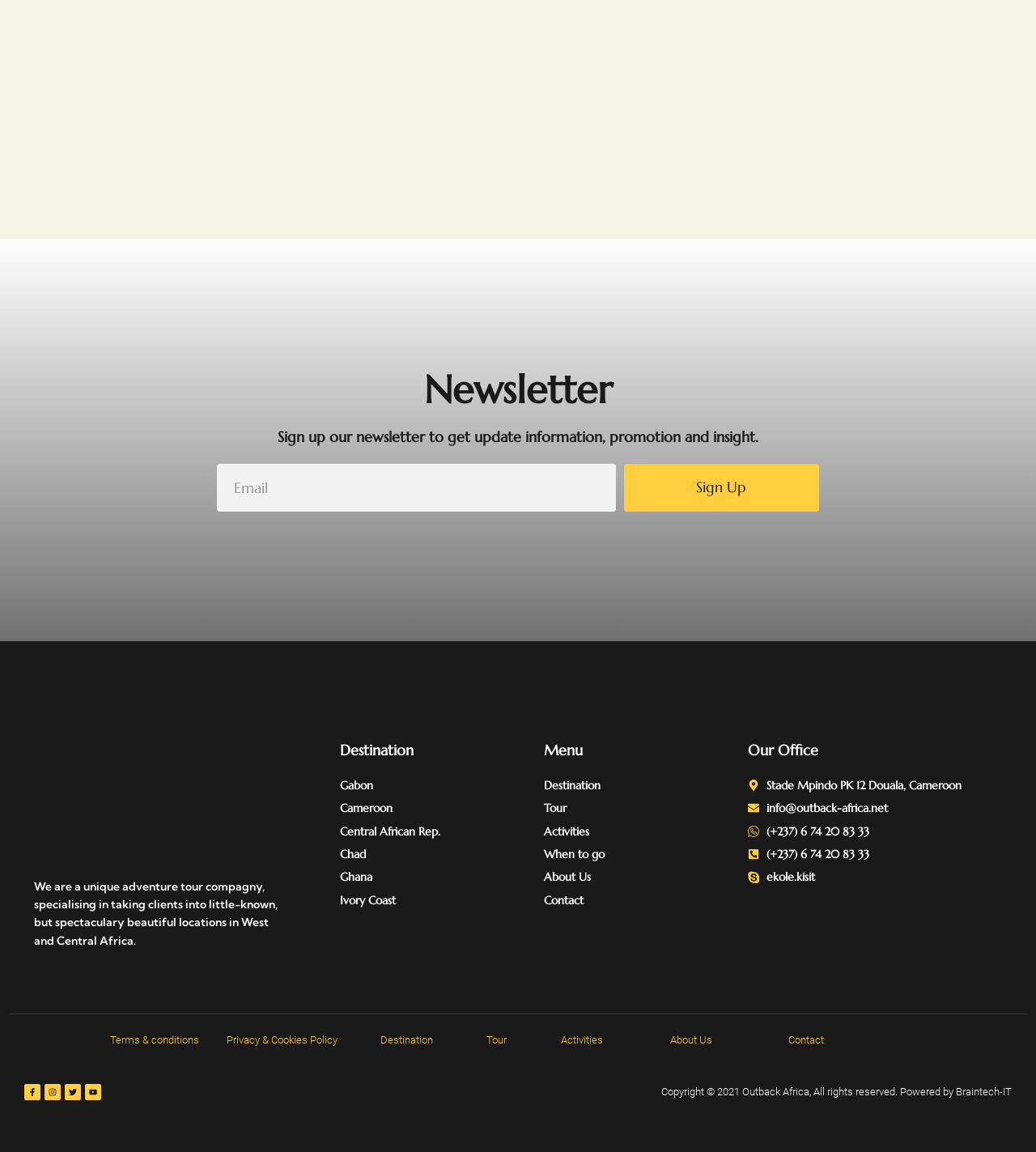Where is the office of Outback Africa located?
From the image, provide a succinct answer in one word or a short phrase.

Stade Mpindo PK 12 Douala, Cameroon